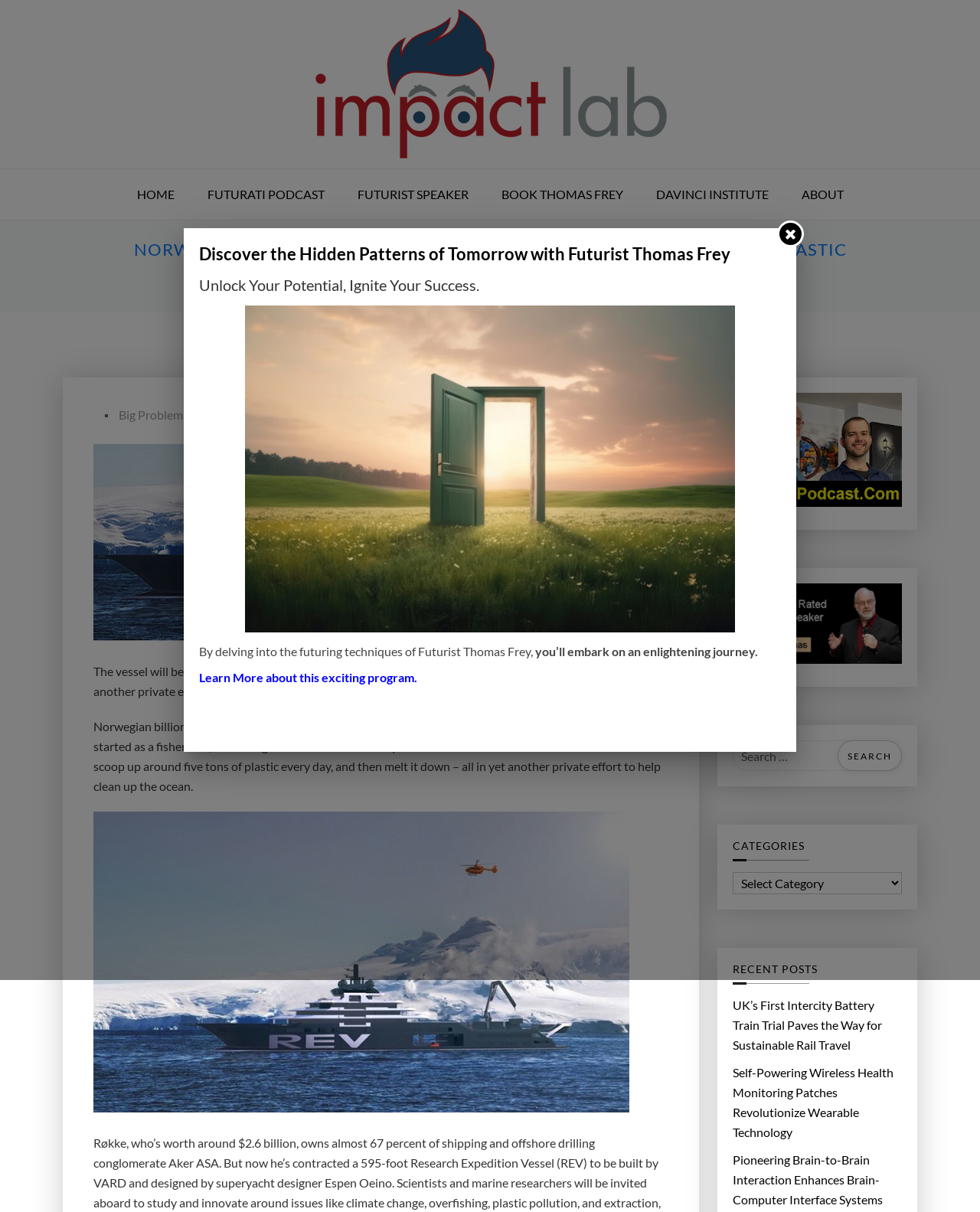Identify the bounding box for the UI element described as: "Book Thomas Frey". The coordinates should be four float numbers between 0 and 1, i.e., [left, top, right, bottom].

[0.496, 0.14, 0.651, 0.181]